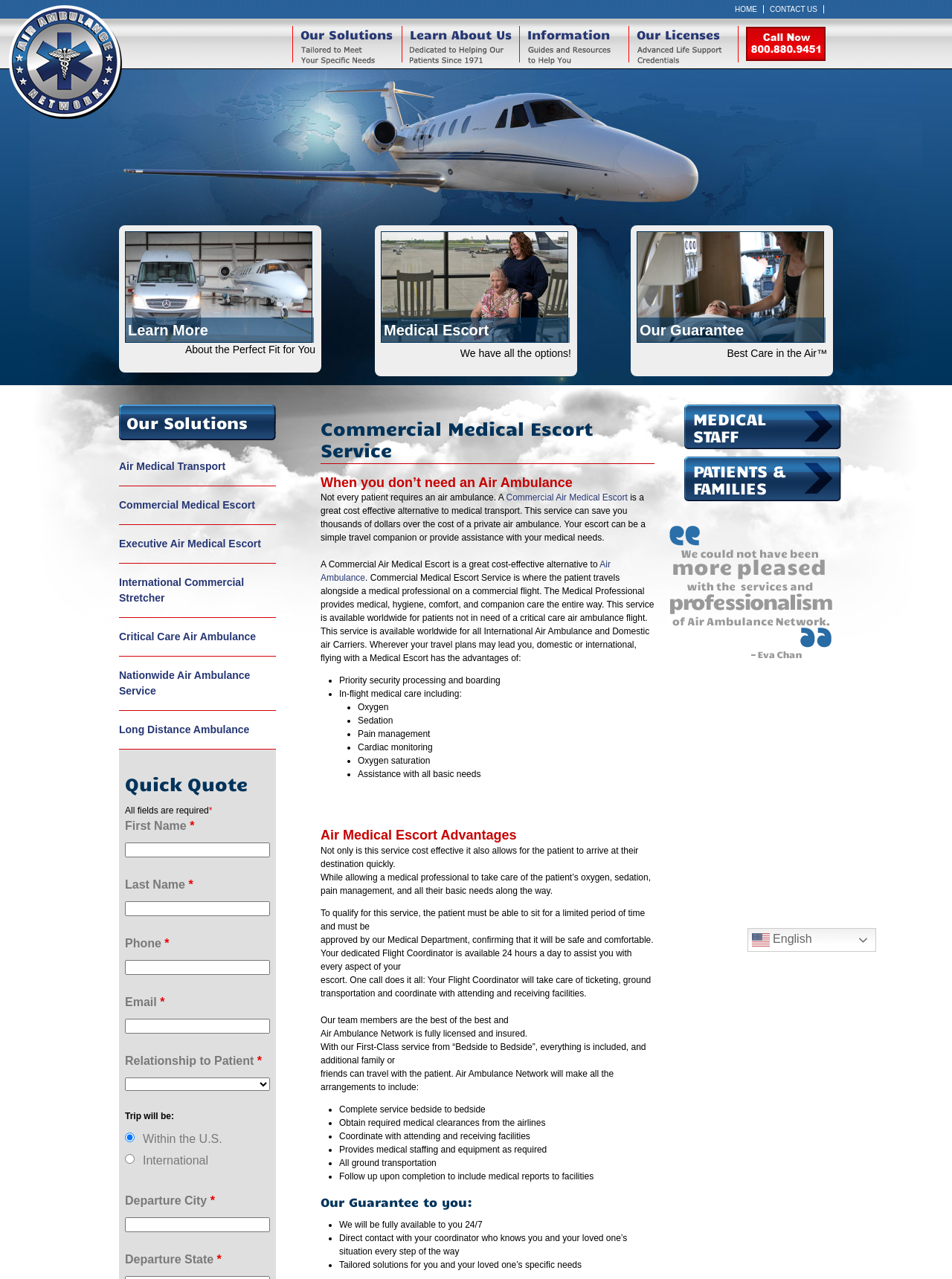Using the provided element description: "Medical Escort", identify the bounding box coordinates. The coordinates should be four floats between 0 and 1 in the order [left, top, right, bottom].

[0.4, 0.181, 0.6, 0.268]